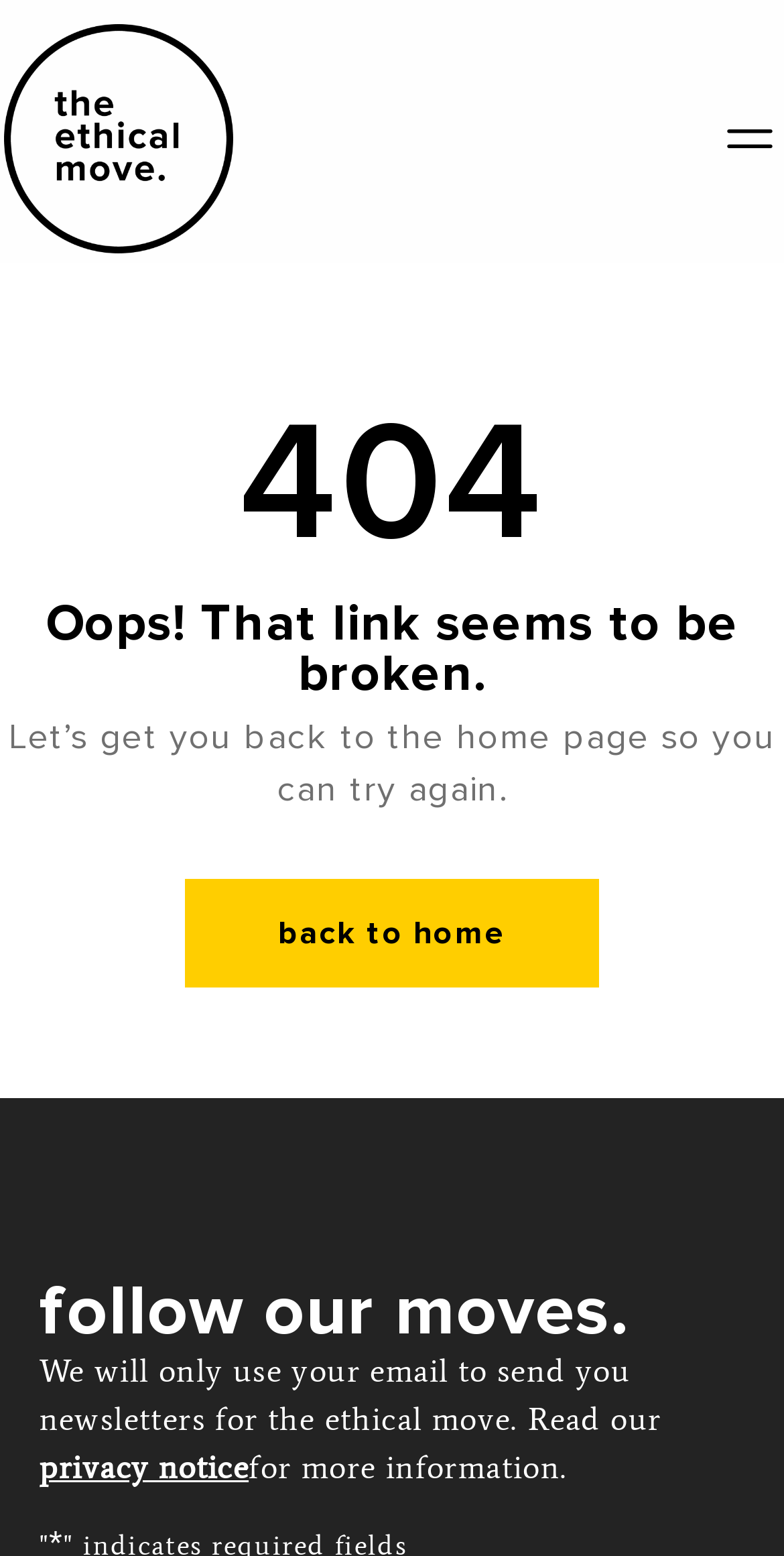Indicate the bounding box coordinates of the element that needs to be clicked to satisfy the following instruction: "read the privacy notice". The coordinates should be four float numbers between 0 and 1, i.e., [left, top, right, bottom].

[0.05, 0.931, 0.317, 0.956]